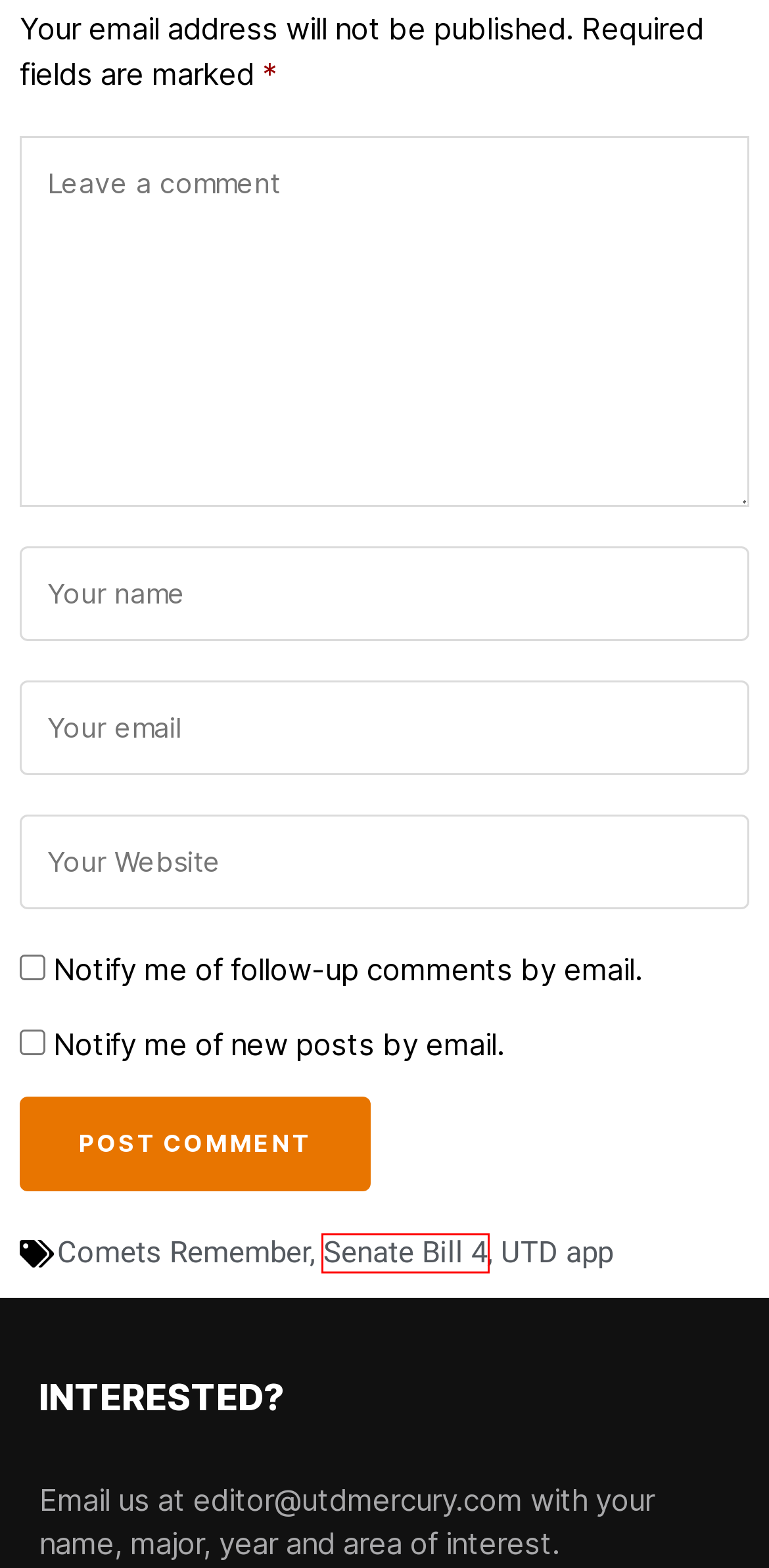You have a screenshot of a webpage with a red rectangle bounding box around an element. Identify the best matching webpage description for the new page that appears after clicking the element in the bounding box. The descriptions are:
A. ‘They are just kids!’  – THE MERCURY
B. Comets Remember – THE MERCURY
C. UTD professor reflects on arrest, experiences of ‘UTD 21’ – THE MERCURY
D. Editorial Comic 05 20 2024 – THE MERCURY
E. Senate Bill 4 – THE MERCURY
F. Editorial: Meet the admin – THE MERCURY
G. March 27, 2017 – THE MERCURY
H. UTD app – THE MERCURY

E